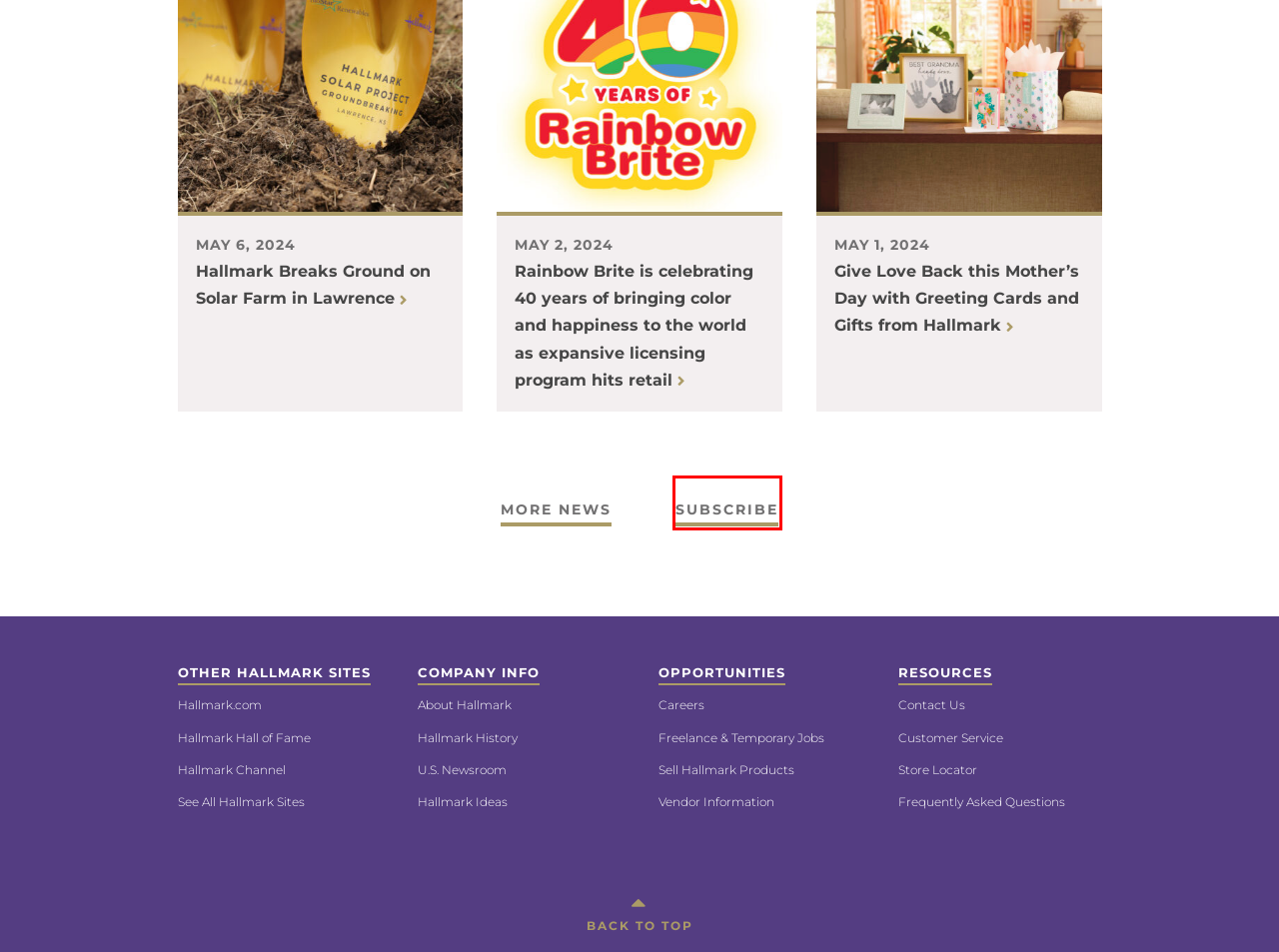You have a screenshot of a webpage with a red bounding box around an element. Choose the best matching webpage description that would appear after clicking the highlighted element. Here are the candidates:
A. More from Hallmark
B. SAP Fieldglass: FCP
C. Frequently Asked Questions - Hallmark Corporate
D. Subscribe for Press Release Notifications - Hallmark Corporate
E. Give Love Back this Mother’s Day with Greeting Cards and Gifts from Hallmark - Hallmark Corporate
F. Hallmark History | Hallmark Corporate Information
G. Current Vendor Information - Hallmark Corporate
H. Hallmark Contact Information | Hallmark Corporate Information

D